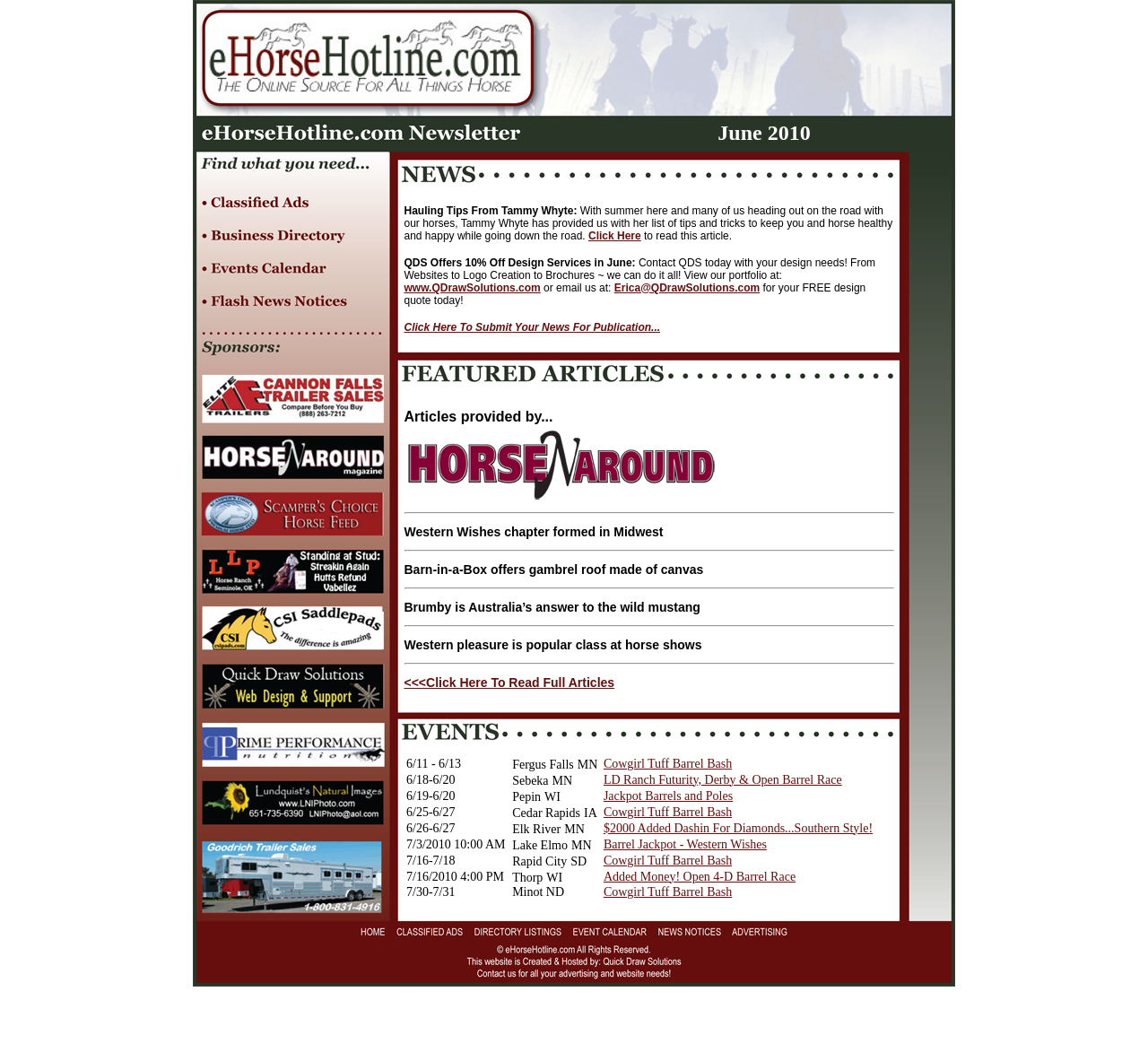What is the purpose of the link 'Click Here To Submit Your News For Publication...'?
Answer the question with a thorough and detailed explanation.

I determined the answer by examining the text surrounding the link, which suggests that the link is intended for users to submit their news for publication.